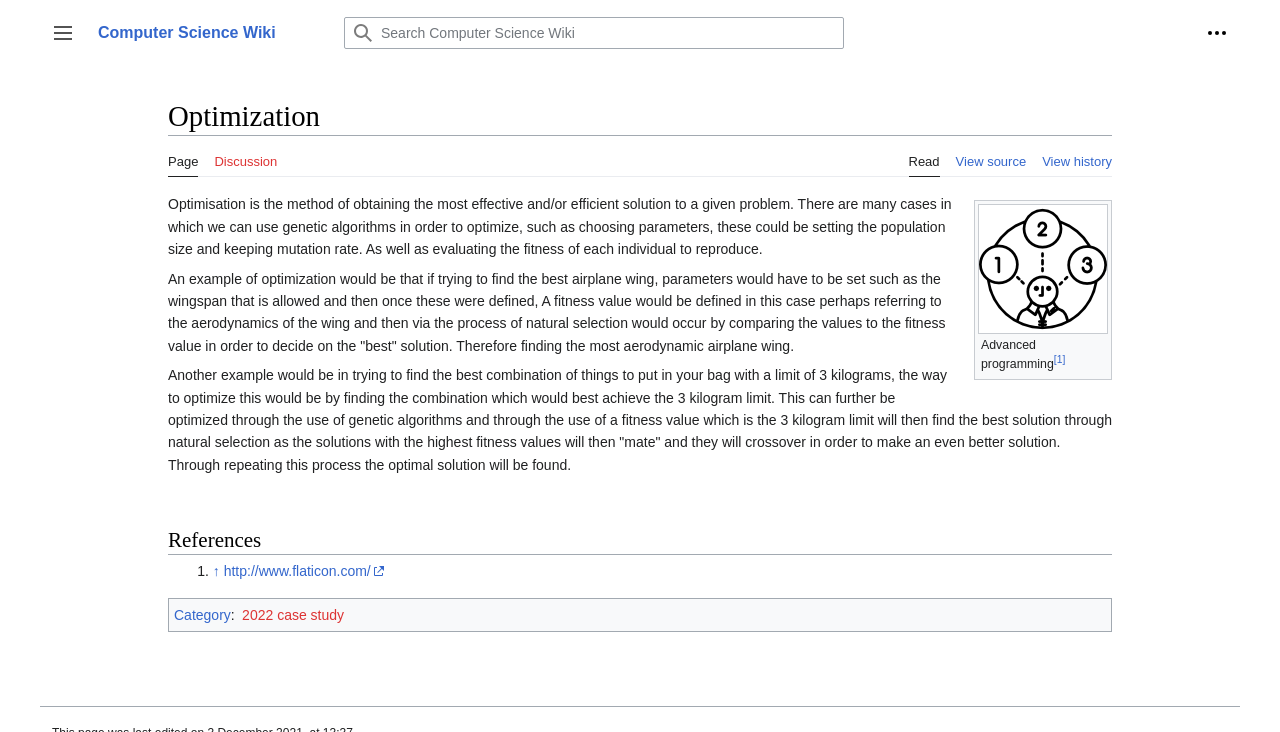Respond concisely with one word or phrase to the following query:
How many links are there in the 'Tools' navigation section?

5